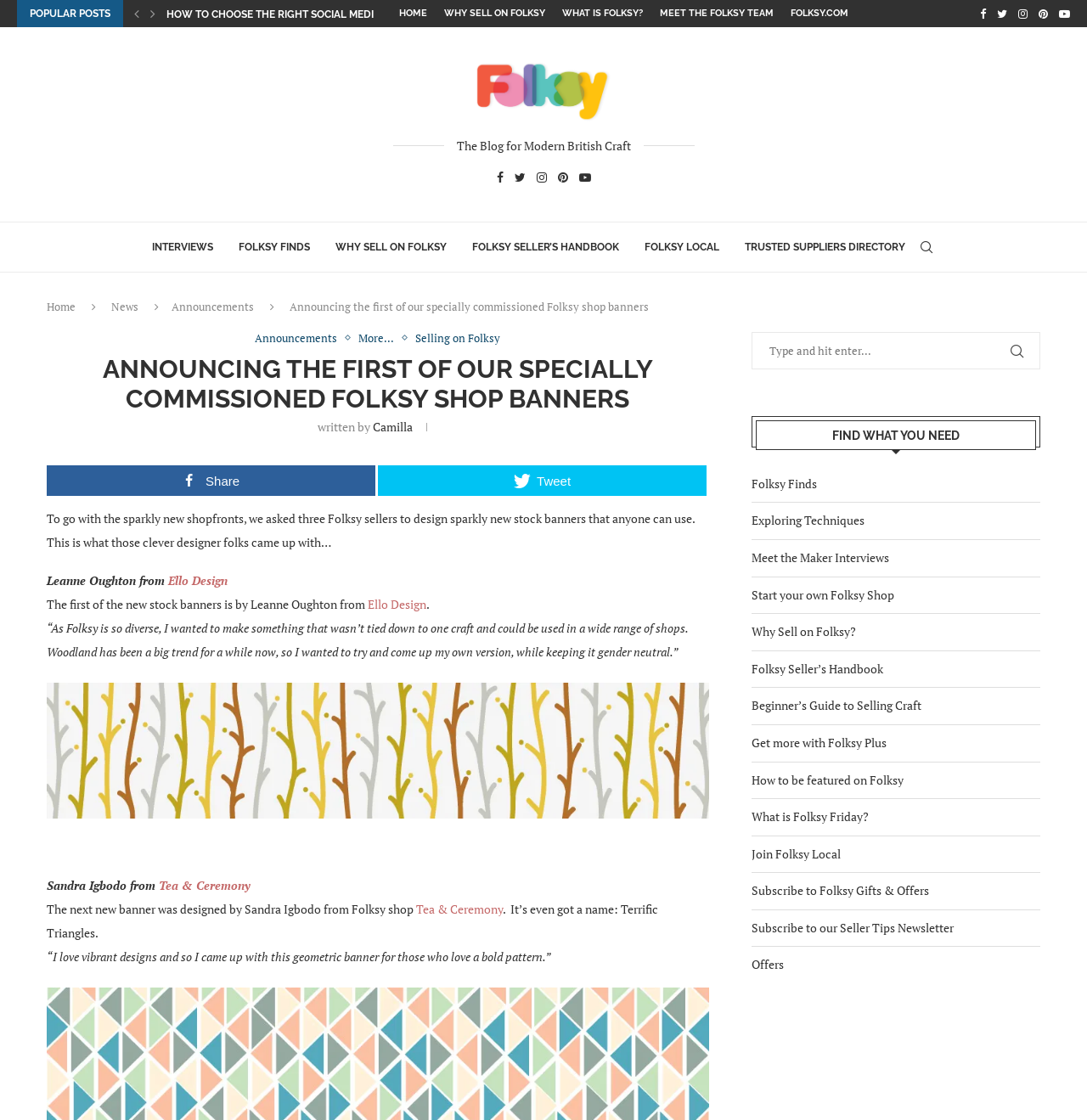Kindly determine the bounding box coordinates for the area that needs to be clicked to execute this instruction: "Read the 'ANNOUNCING THE FIRST OF OUR SPECIALLY COMMISSIONED FOLKSY SHOP BANNERS' article".

[0.043, 0.316, 0.652, 0.369]